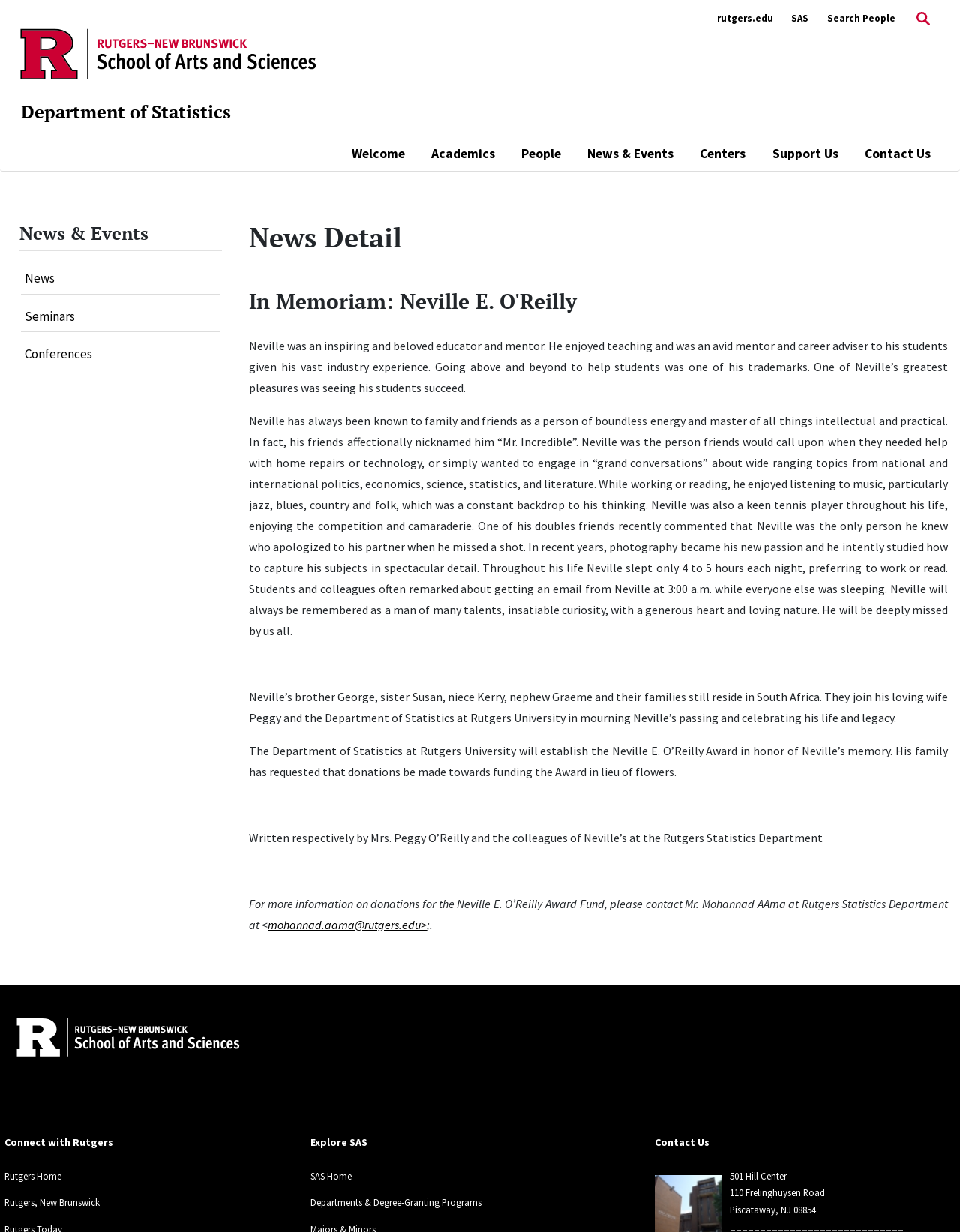Highlight the bounding box coordinates of the element that should be clicked to carry out the following instruction: "Search for people". The coordinates must be given as four float numbers ranging from 0 to 1, i.e., [left, top, right, bottom].

[0.862, 0.004, 0.933, 0.026]